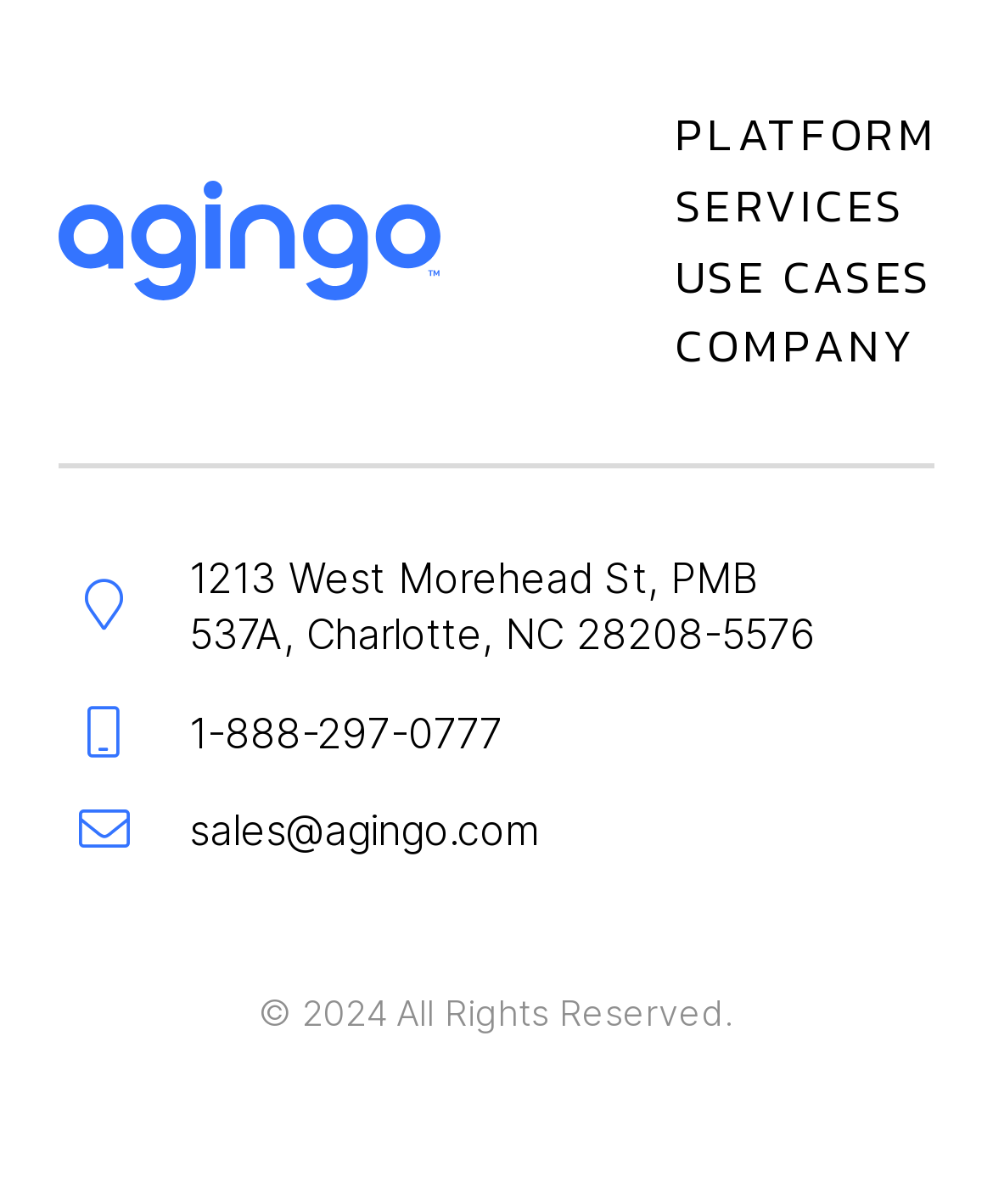What is the phone number to contact the company?
Please elaborate on the answer to the question with detailed information.

I found the phone number by examining the link element with the text '1-888-297-0777' which is located below the company's address.